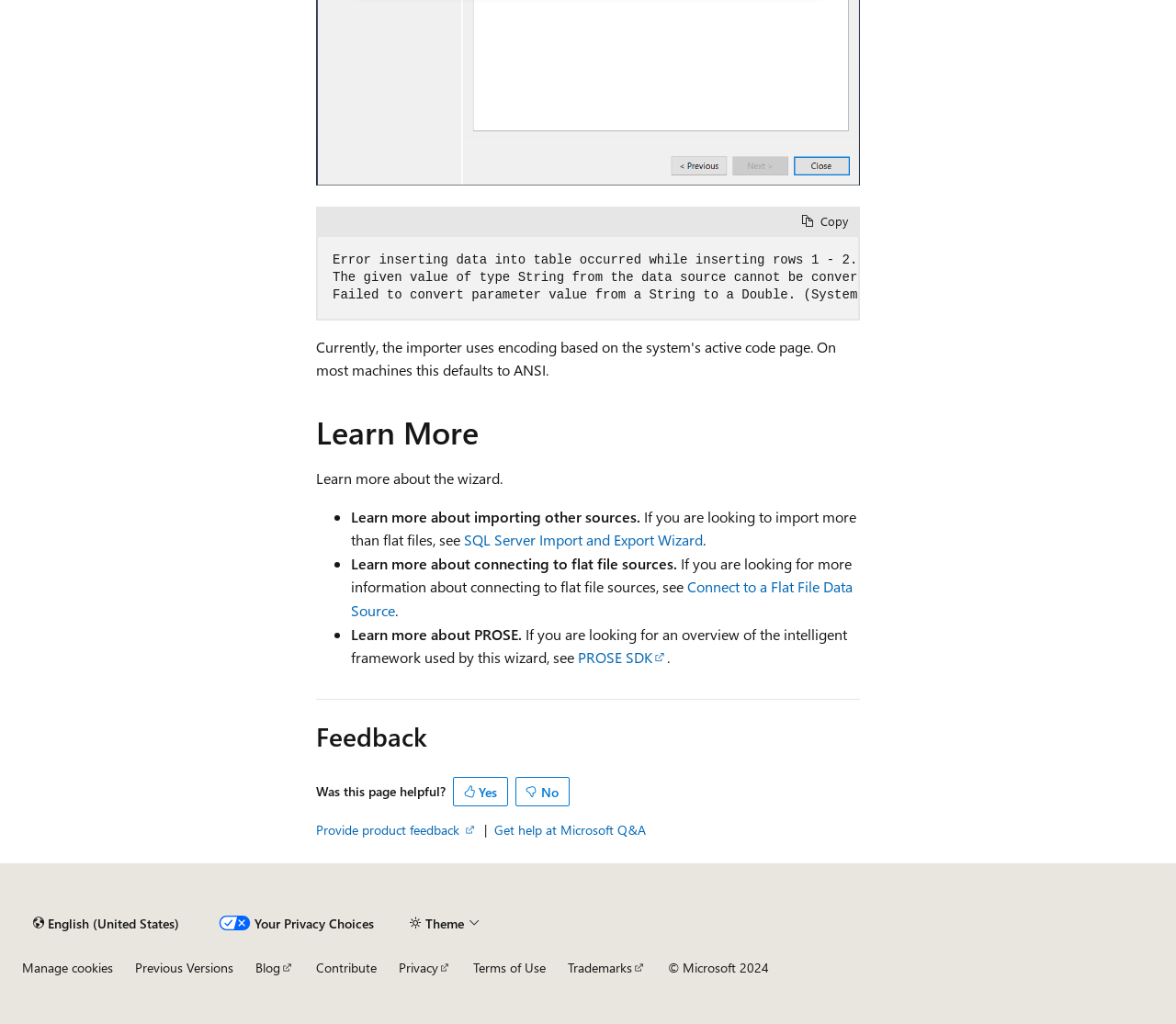Please identify the coordinates of the bounding box that should be clicked to fulfill this instruction: "Copy the code".

[0.673, 0.202, 0.73, 0.229]